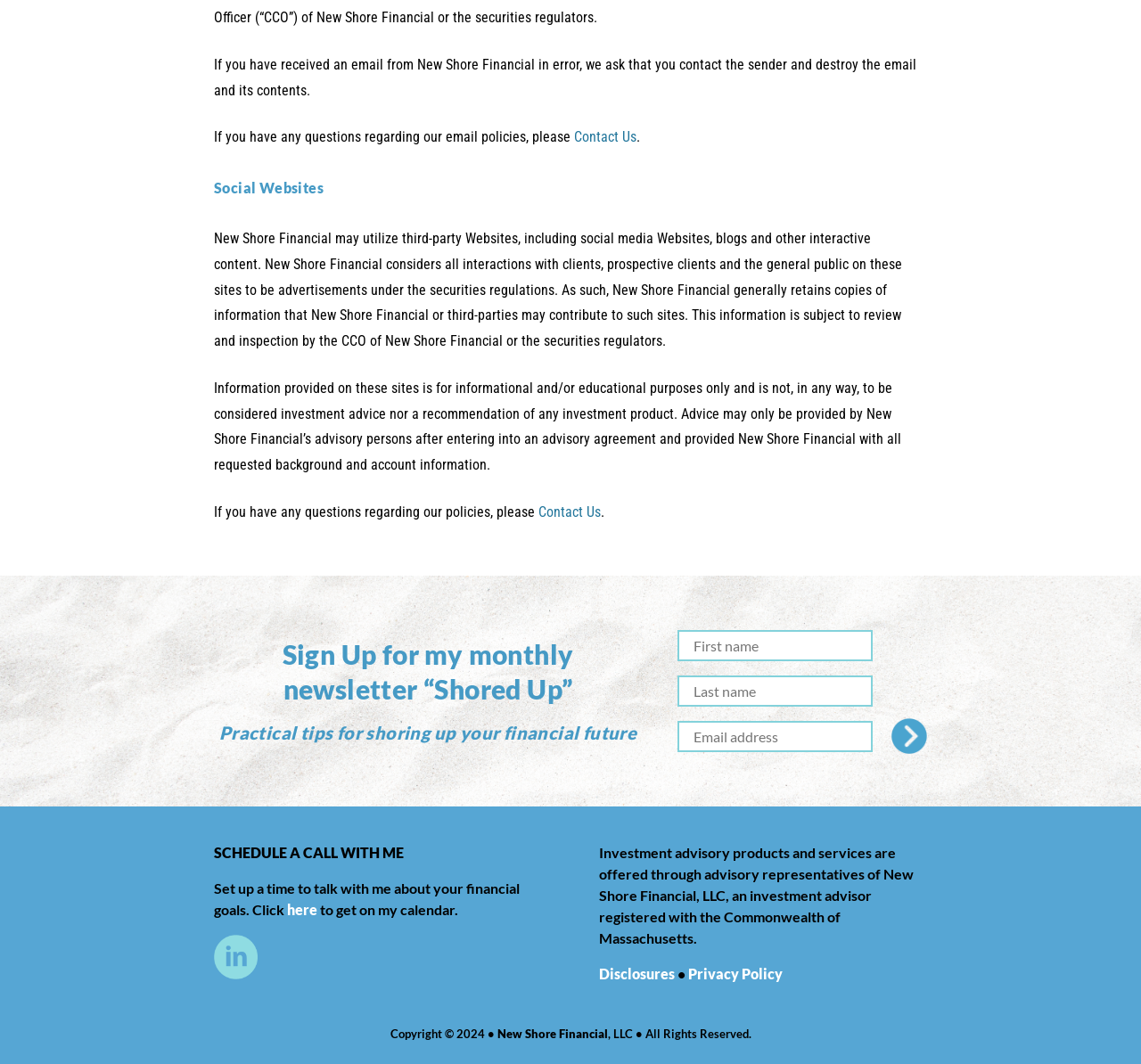Determine the coordinates of the bounding box for the clickable area needed to execute this instruction: "Schedule a call with me".

[0.188, 0.793, 0.354, 0.809]